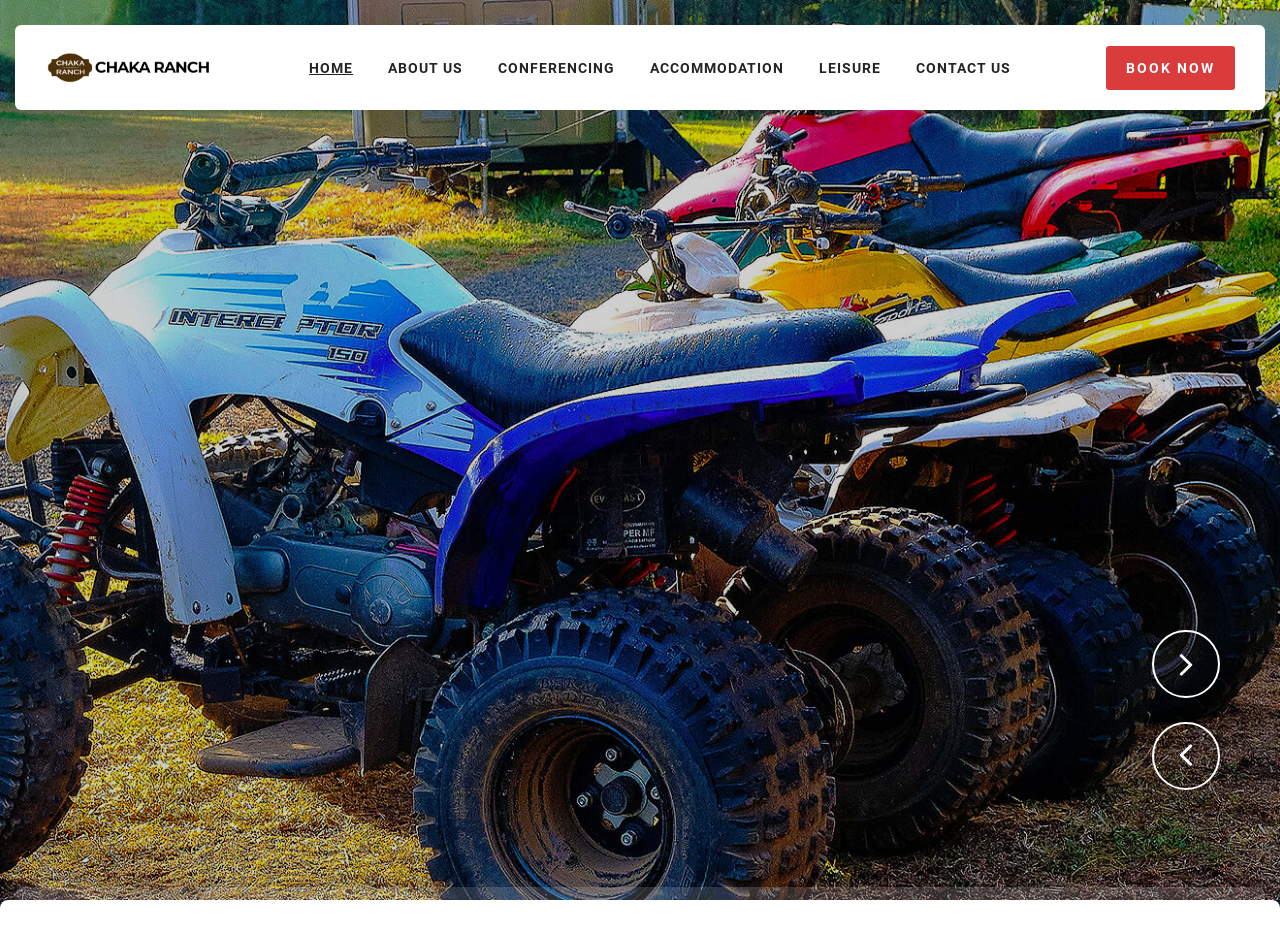Pinpoint the bounding box coordinates of the clickable area needed to execute the instruction: "click the logo". The coordinates should be specified as four float numbers between 0 and 1, i.e., [left, top, right, bottom].

[0.035, 0.058, 0.167, 0.082]